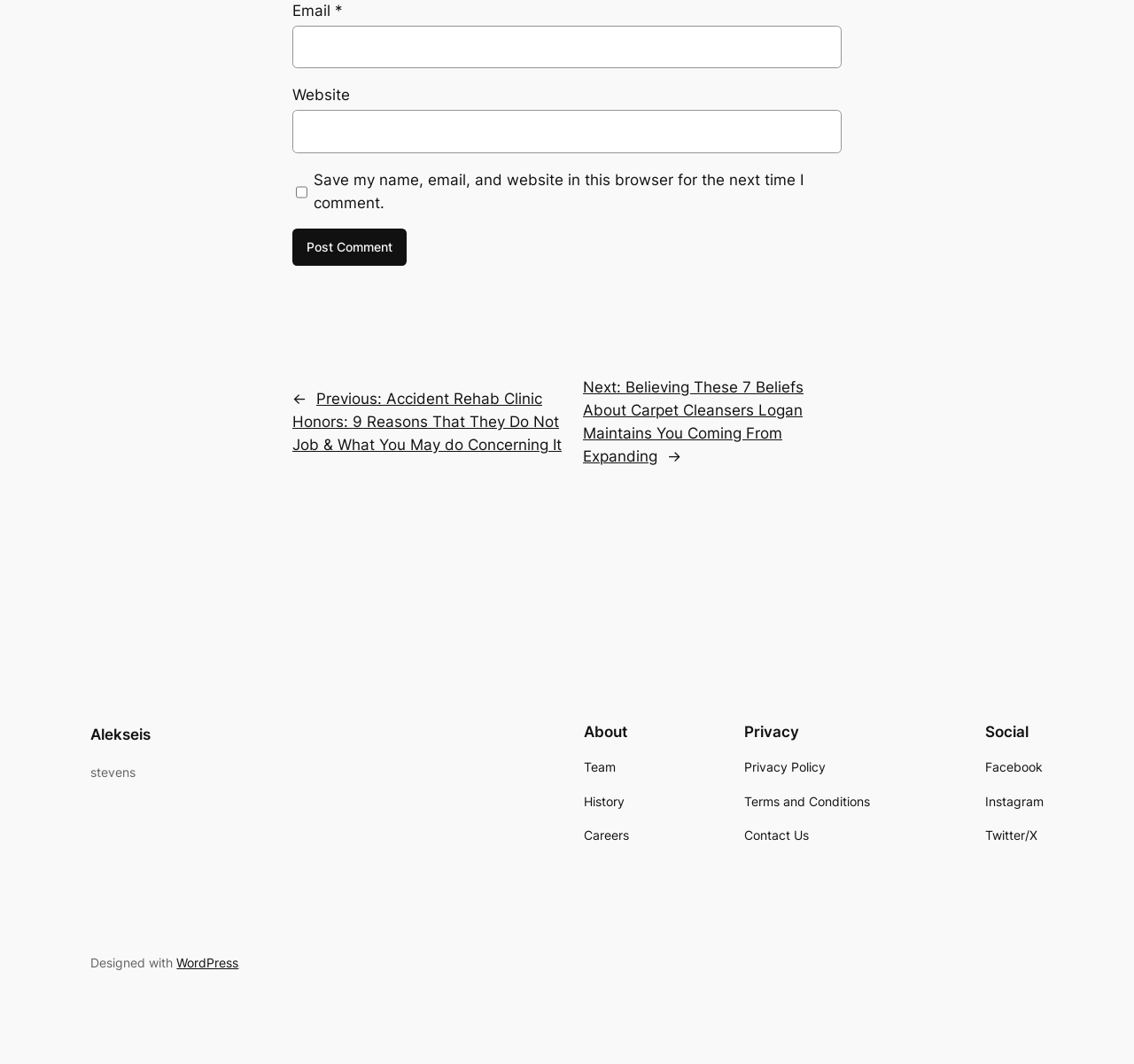Determine the bounding box coordinates of the clickable element necessary to fulfill the instruction: "Click the 'VIEW ARTWORK' link". Provide the coordinates as four float numbers within the 0 to 1 range, i.e., [left, top, right, bottom].

None